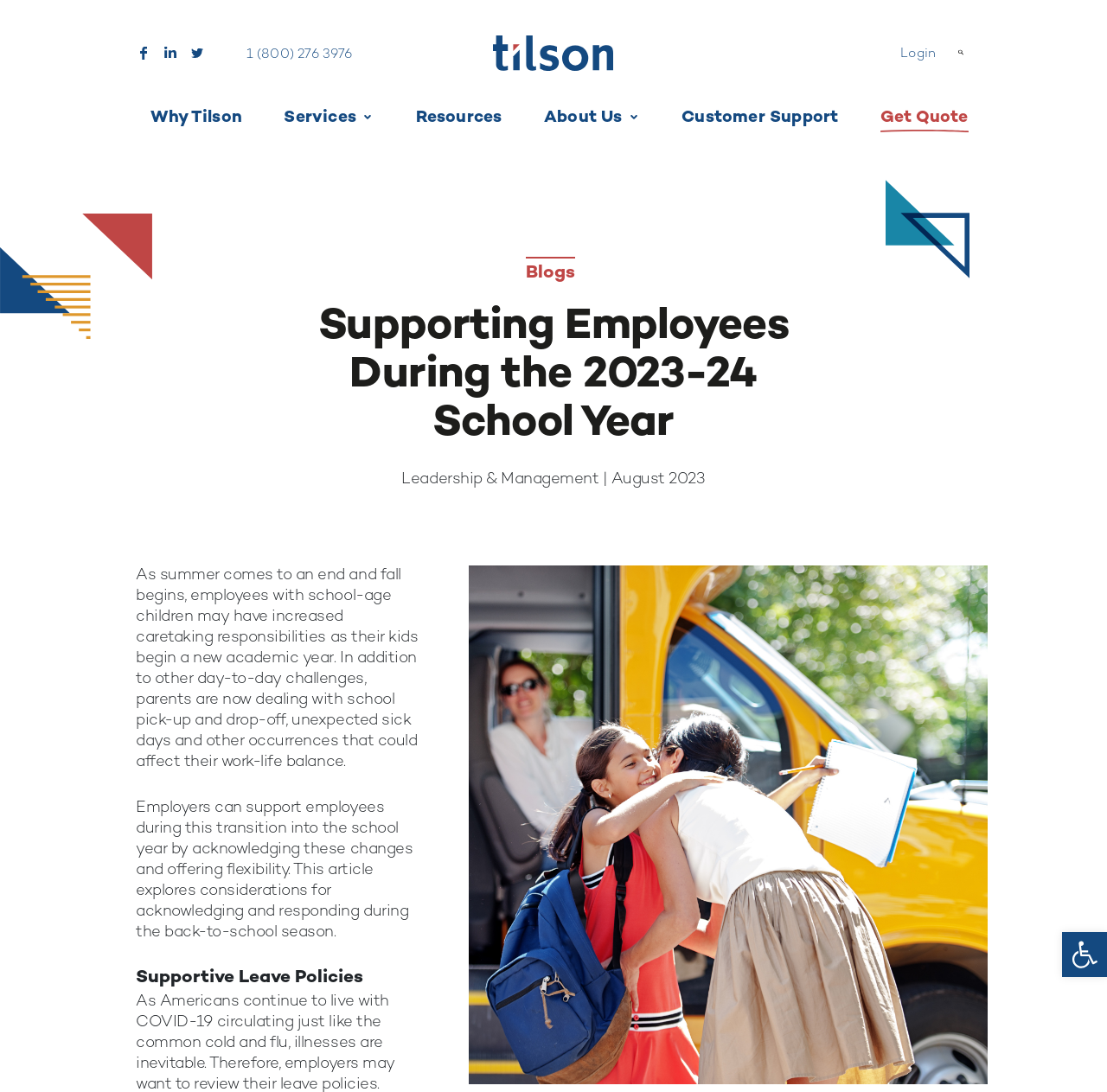Please identify the bounding box coordinates of the region to click in order to complete the given instruction: "Get a quote". The coordinates should be four float numbers between 0 and 1, i.e., [left, top, right, bottom].

[0.789, 0.093, 0.881, 0.124]